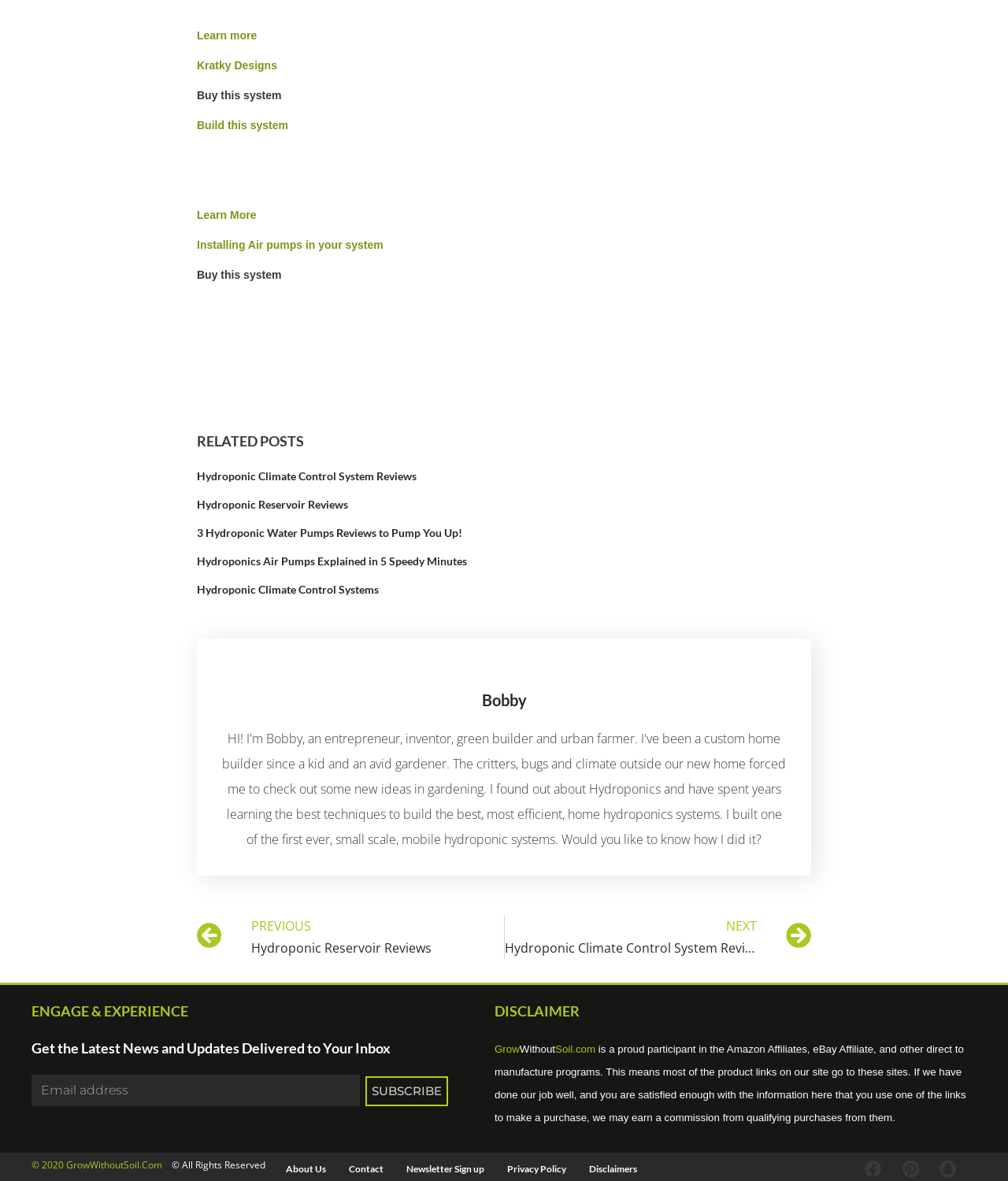Calculate the bounding box coordinates of the UI element given the description: "Privacy Policy".

[0.501, 0.981, 0.564, 1.0]